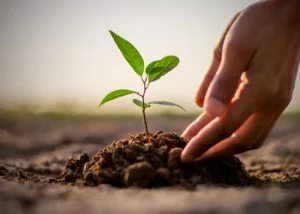What is the texture of the soil?
Please answer the question as detailed as possible.

The caption describes the soil as a 'mound of rich, dark soil', suggesting that the soil has a rich and dark texture.